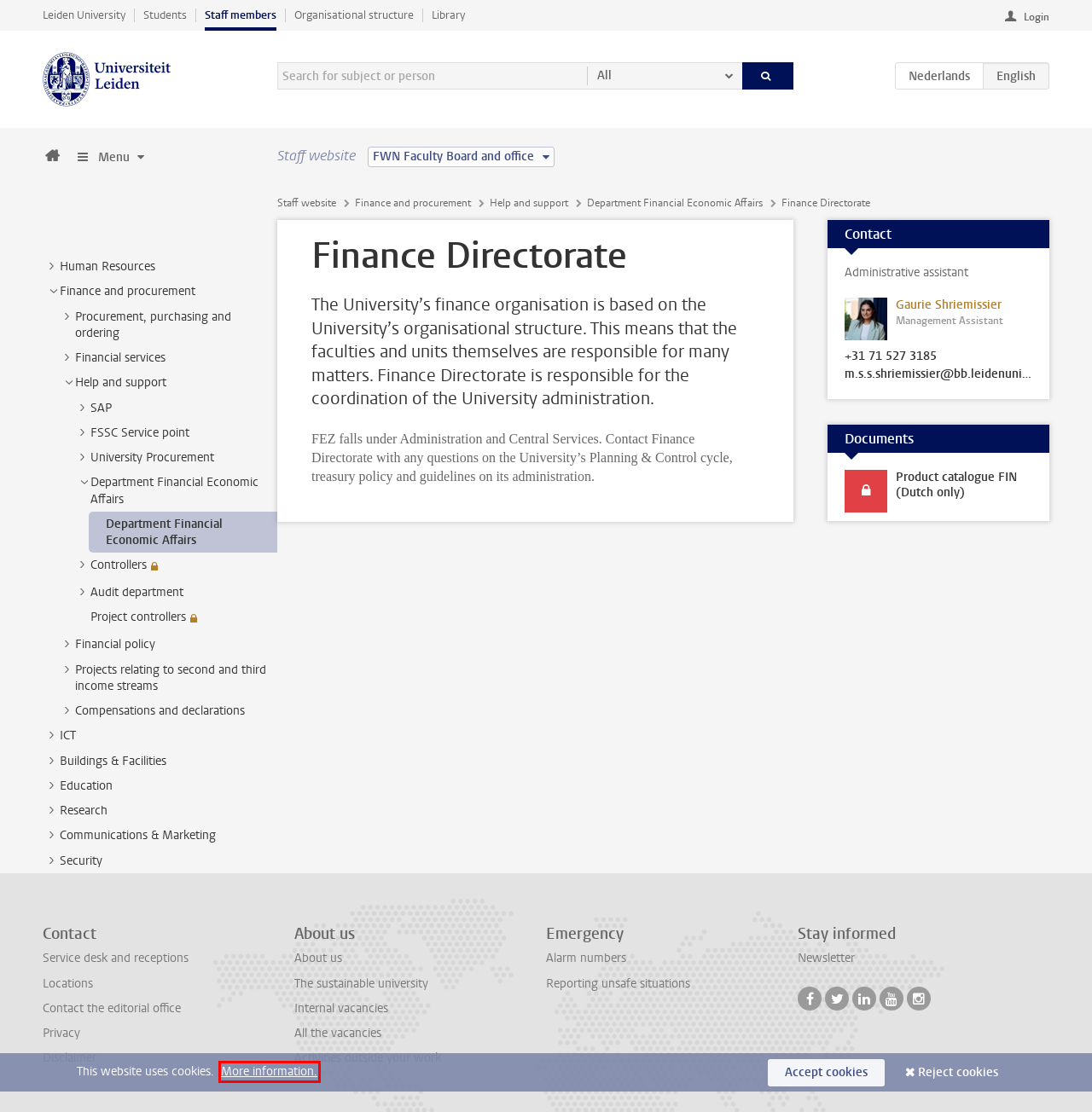Given a webpage screenshot with a UI element marked by a red bounding box, choose the description that best corresponds to the new webpage that will appear after clicking the element. The candidates are:
A. Gaurie Shriemissier - Leiden University
B. Cookies - Leiden University
C. Financiën - Universiteit Leiden
D. Student website - Leiden University
E. Privacy Notice - Leiden University
F. Locations - Leiden University
G. Availability in the event of an emergency - Leiden University
H. Home - Leiden University

B